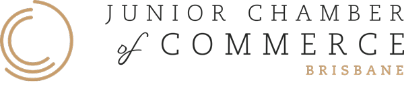Respond with a single word or phrase to the following question:
What is the focus of the Junior Chamber of Commerce?

Youth engagement, networking, and entrepreneurship